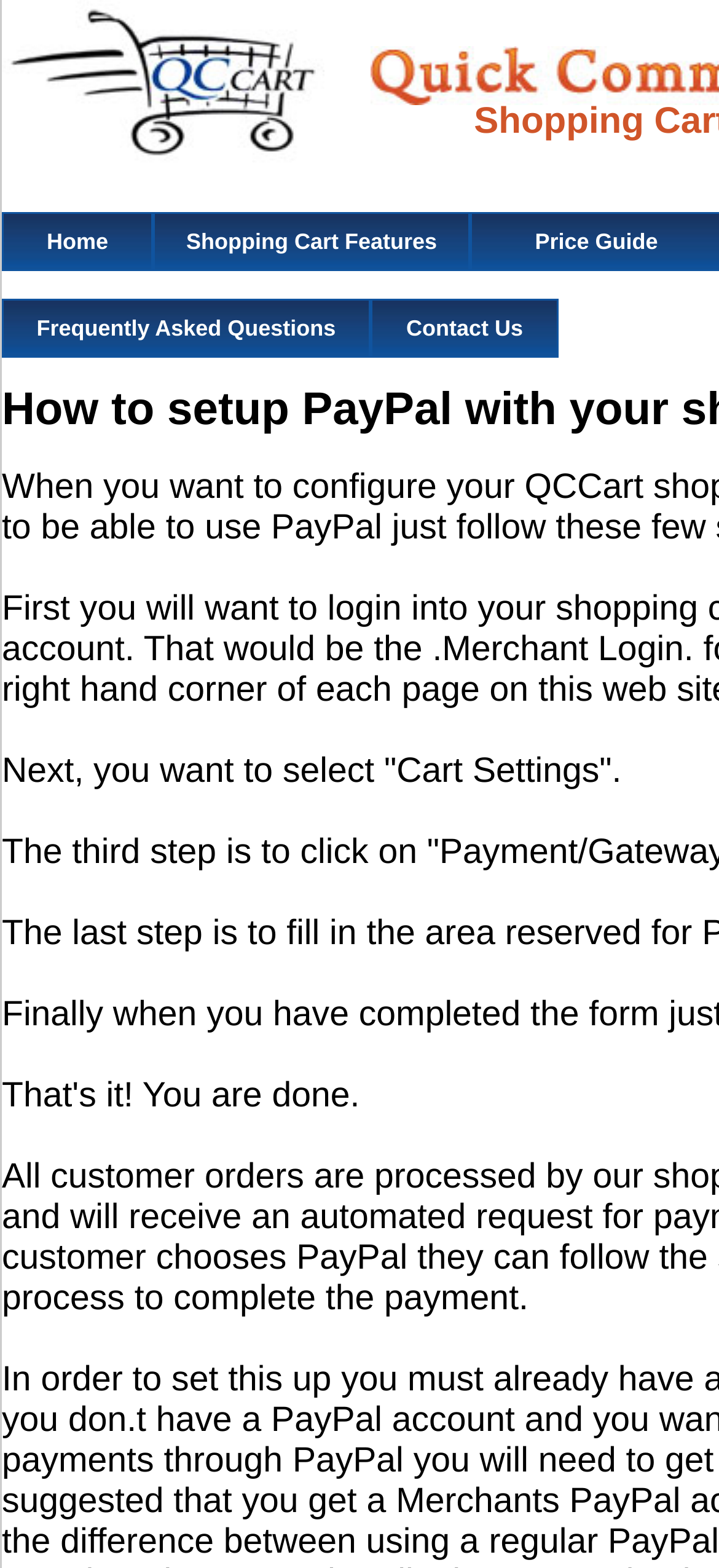What is the purpose of the webpage? Refer to the image and provide a one-word or short phrase answer.

Configuring PayPal